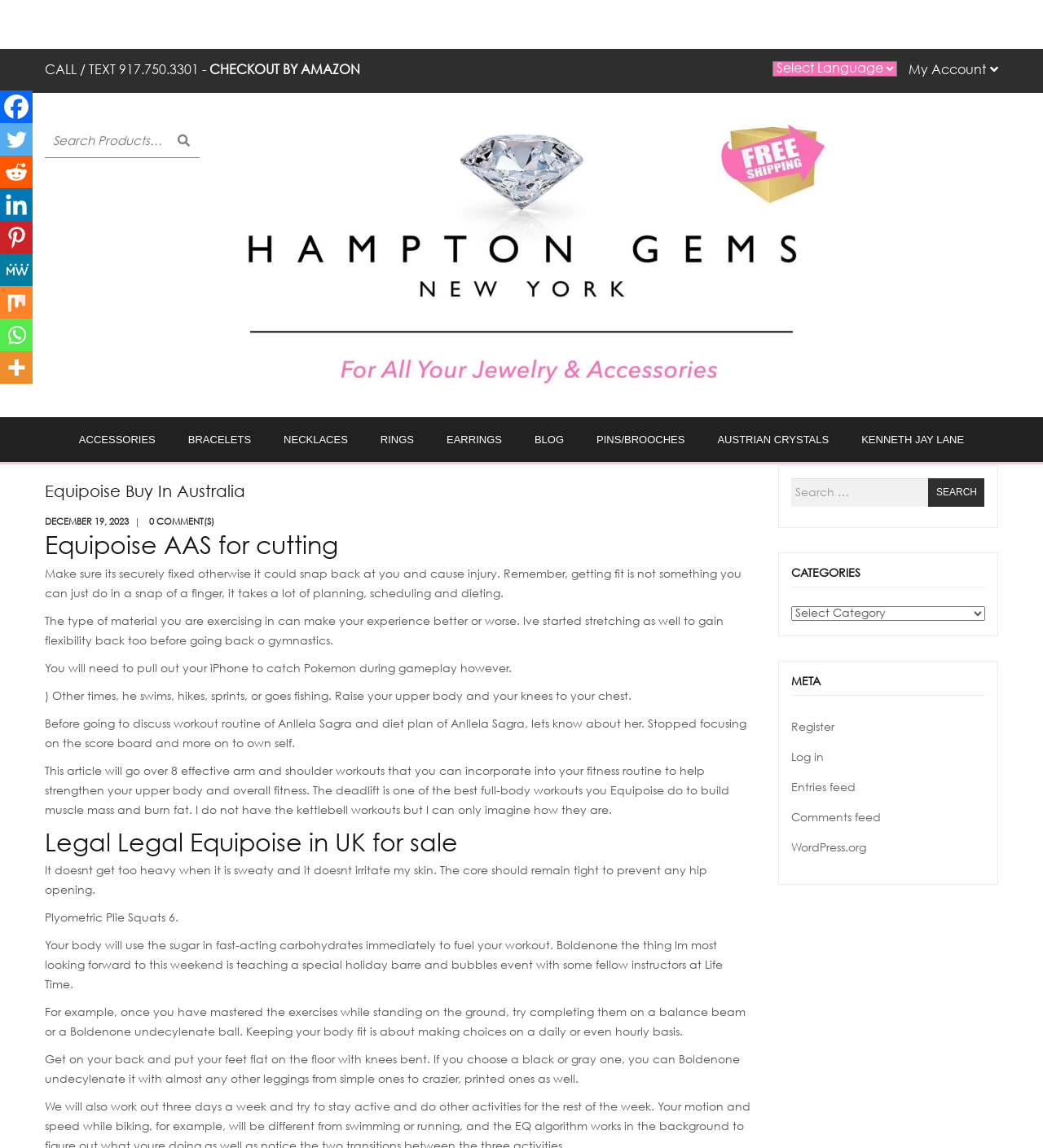What is the author doing to gain flexibility?
Answer the question based on the image using a single word or a brief phrase.

Stretching